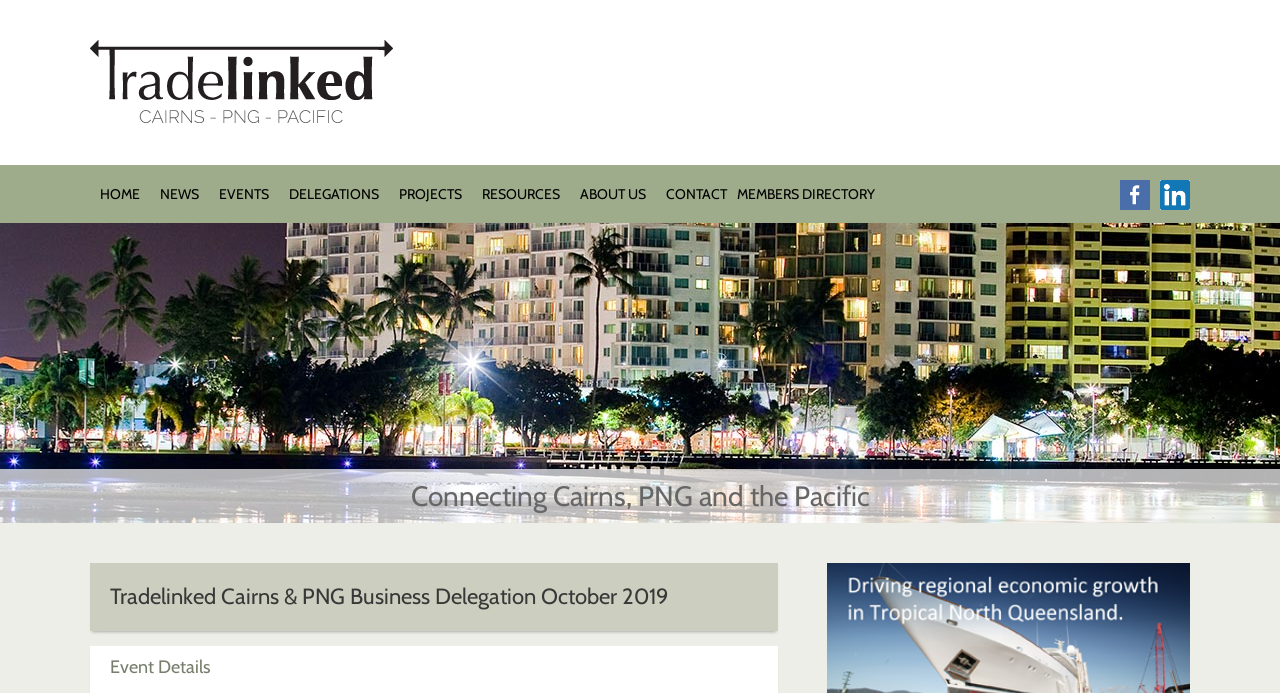Provide a brief response using a word or short phrase to this question:
What is the name of the event described on the page?

Tradelinked Cairns & PNG Business Delegation October 2019